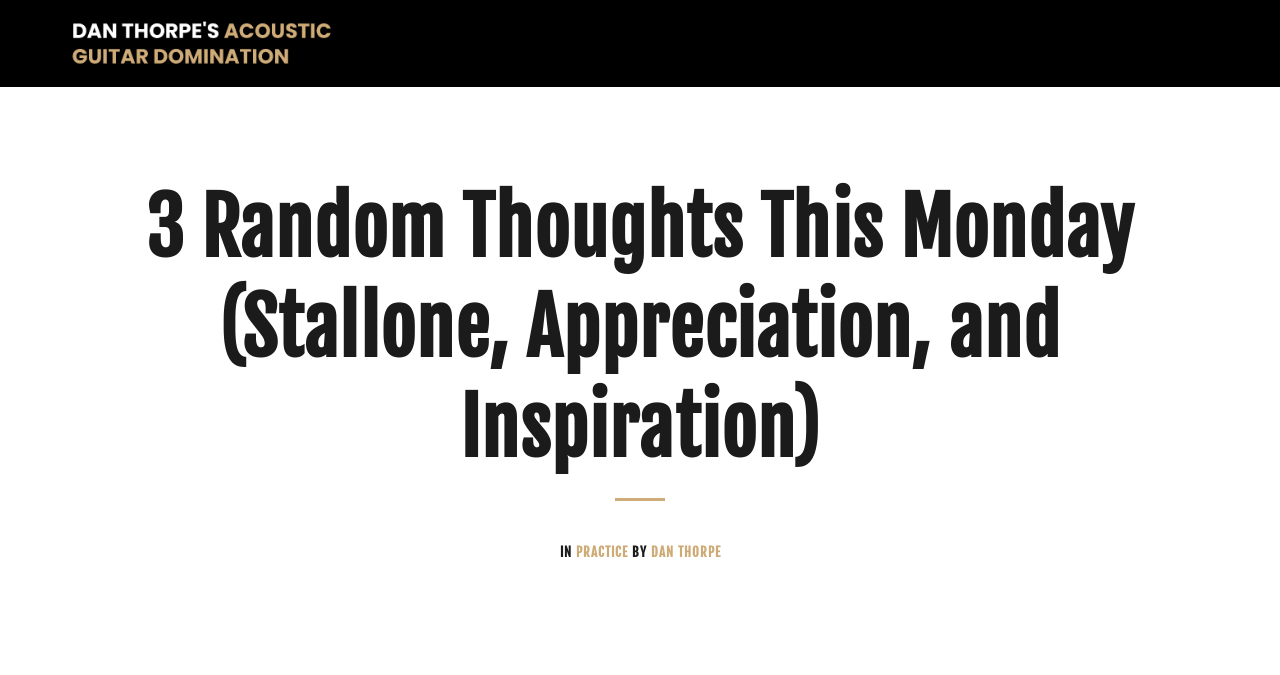Extract the bounding box coordinates of the UI element described by: "Dan Thorpe". The coordinates should include four float numbers ranging from 0 to 1, e.g., [left, top, right, bottom].

[0.508, 0.806, 0.563, 0.83]